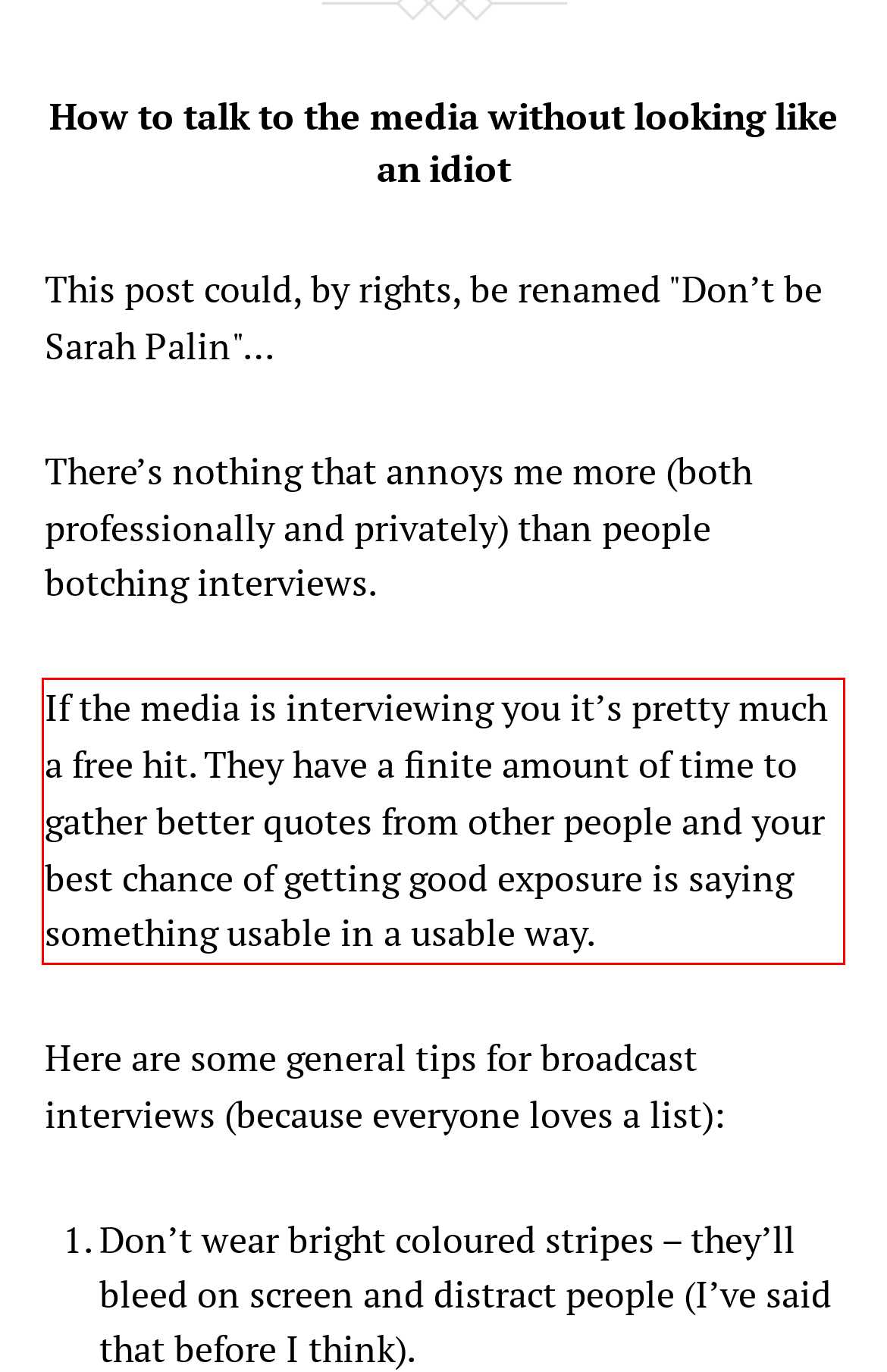You are provided with a webpage screenshot that includes a red rectangle bounding box. Extract the text content from within the bounding box using OCR.

If the media is interviewing you it’s pretty much a free hit. They have a finite amount of time to gather better quotes from other people and your best chance of getting good exposure is saying something usable in a usable way.